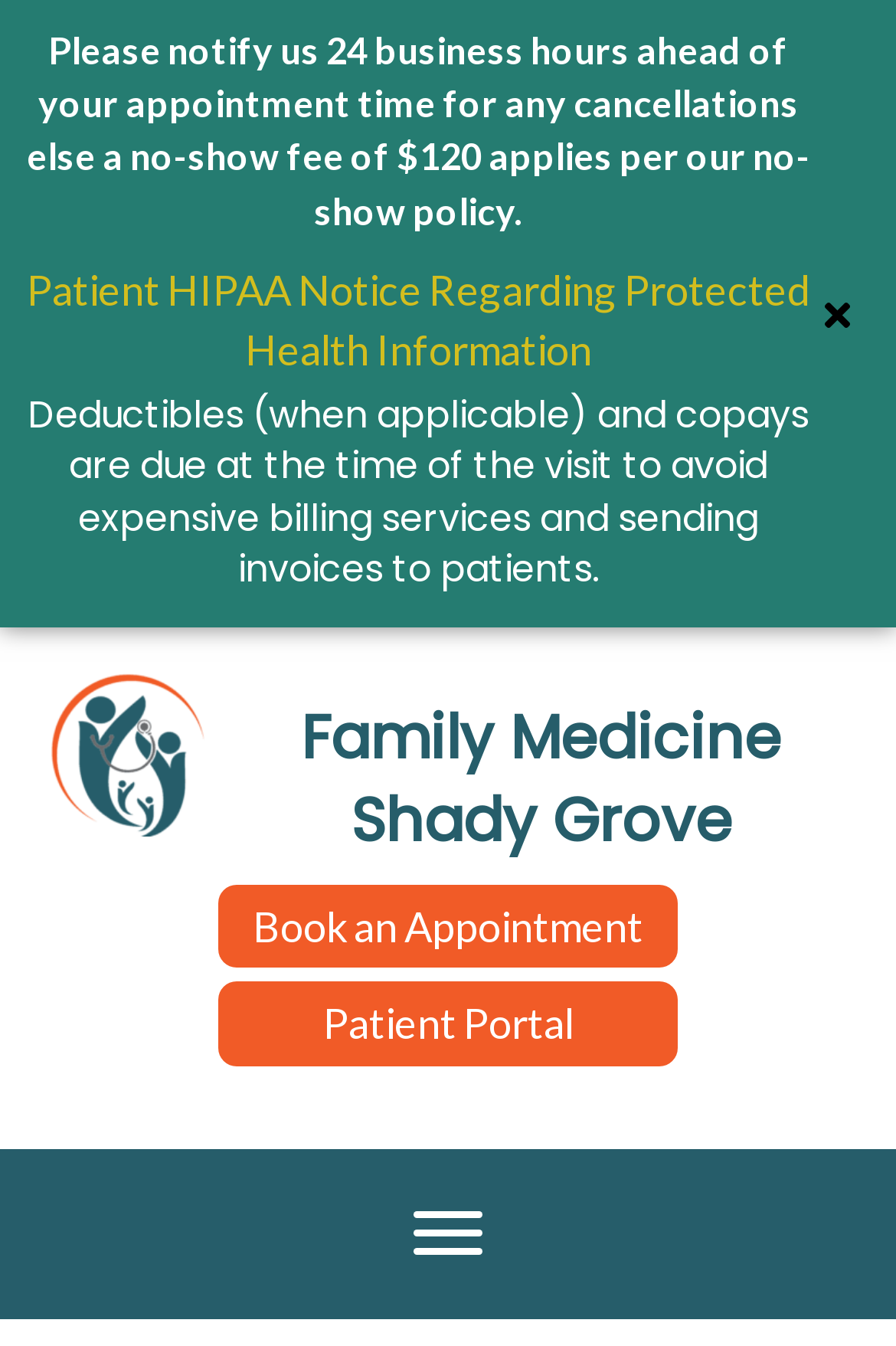Find the bounding box coordinates corresponding to the UI element with the description: "Book an Appointment". The coordinates should be formatted as [left, top, right, bottom], with values as floats between 0 and 1.

[0.244, 0.658, 0.756, 0.719]